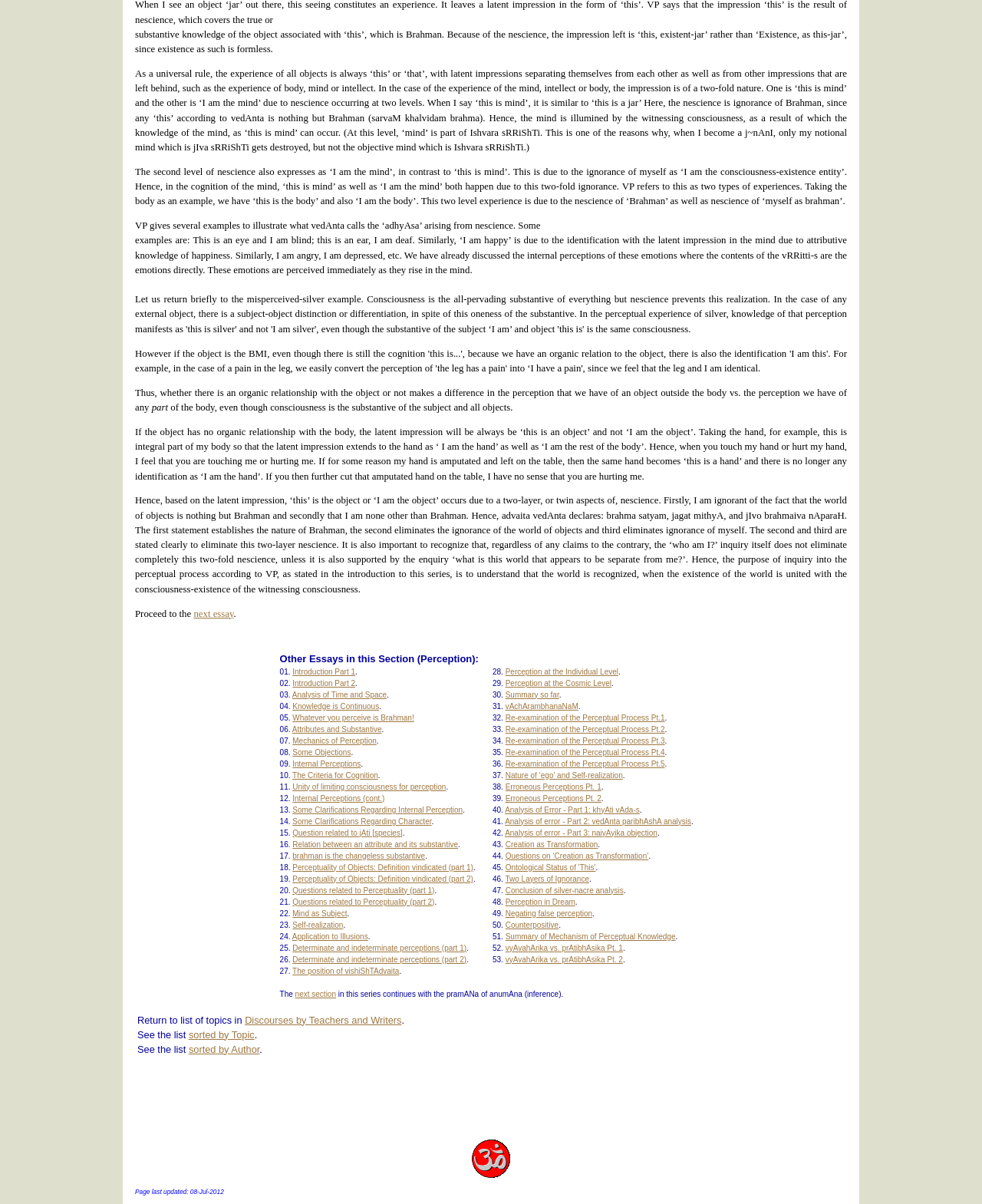Use the information in the screenshot to answer the question comprehensively: What is the relationship between the self and the body according to the webpage?

Based on the text, it appears that the webpage is suggesting that the self is not identical with the body, but rather is a consciousness-existence entity that is separate from the body. This is illustrated through the example of the hand, which is considered part of the body but not the self.